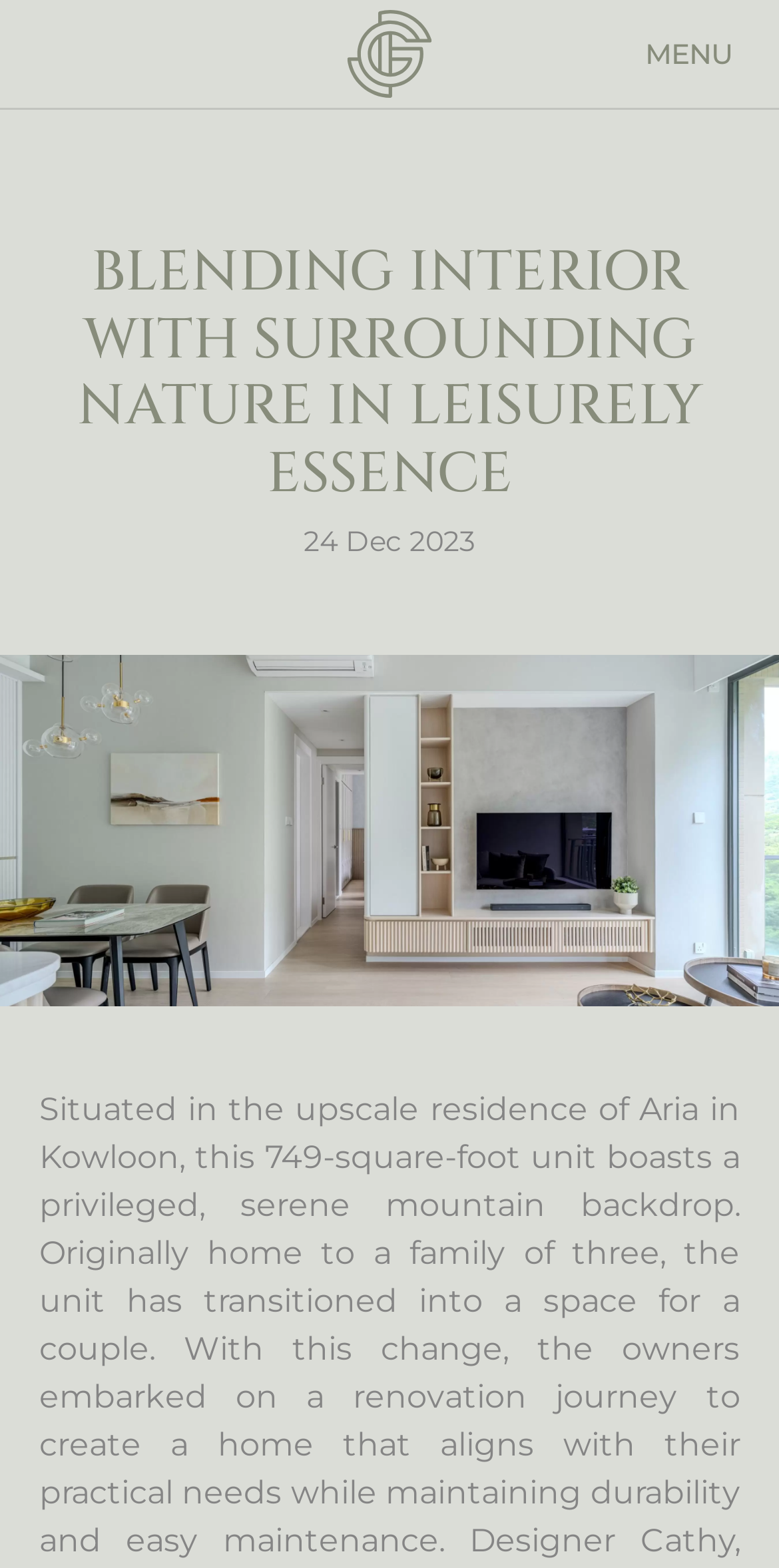Please analyze the image and give a detailed answer to the question:
What is the theme of the design?

I inferred the theme of the design by reading the main heading of the webpage, which is 'BLENDING INTERIOR WITH SURROUNDING NATURE IN LEISURELY ESSENCE', so the theme is about blending interior with nature.